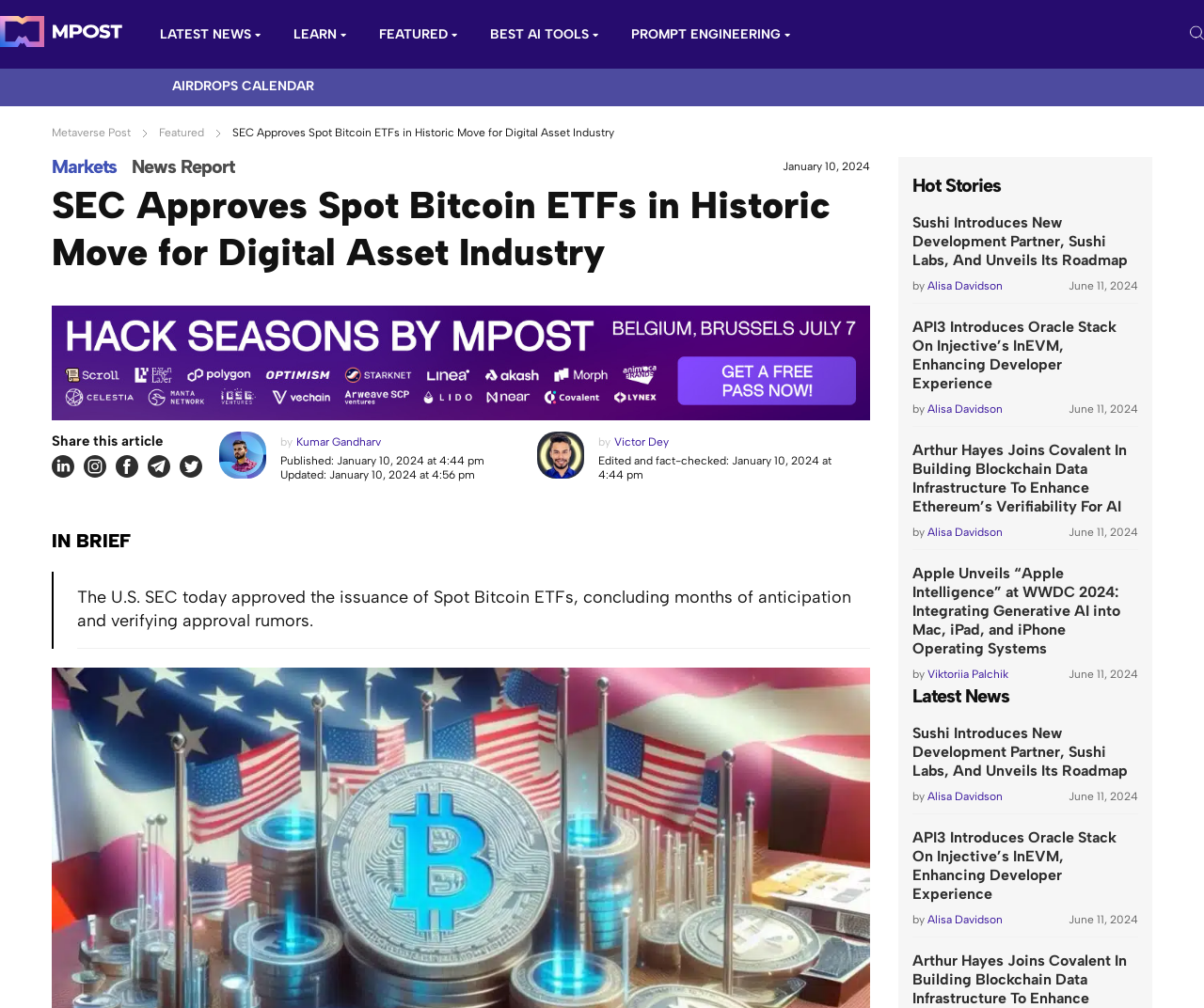Determine the bounding box coordinates of the element's region needed to click to follow the instruction: "Read the 'Hot Stories' section". Provide these coordinates as four float numbers between 0 and 1, formatted as [left, top, right, bottom].

[0.758, 0.173, 0.831, 0.195]